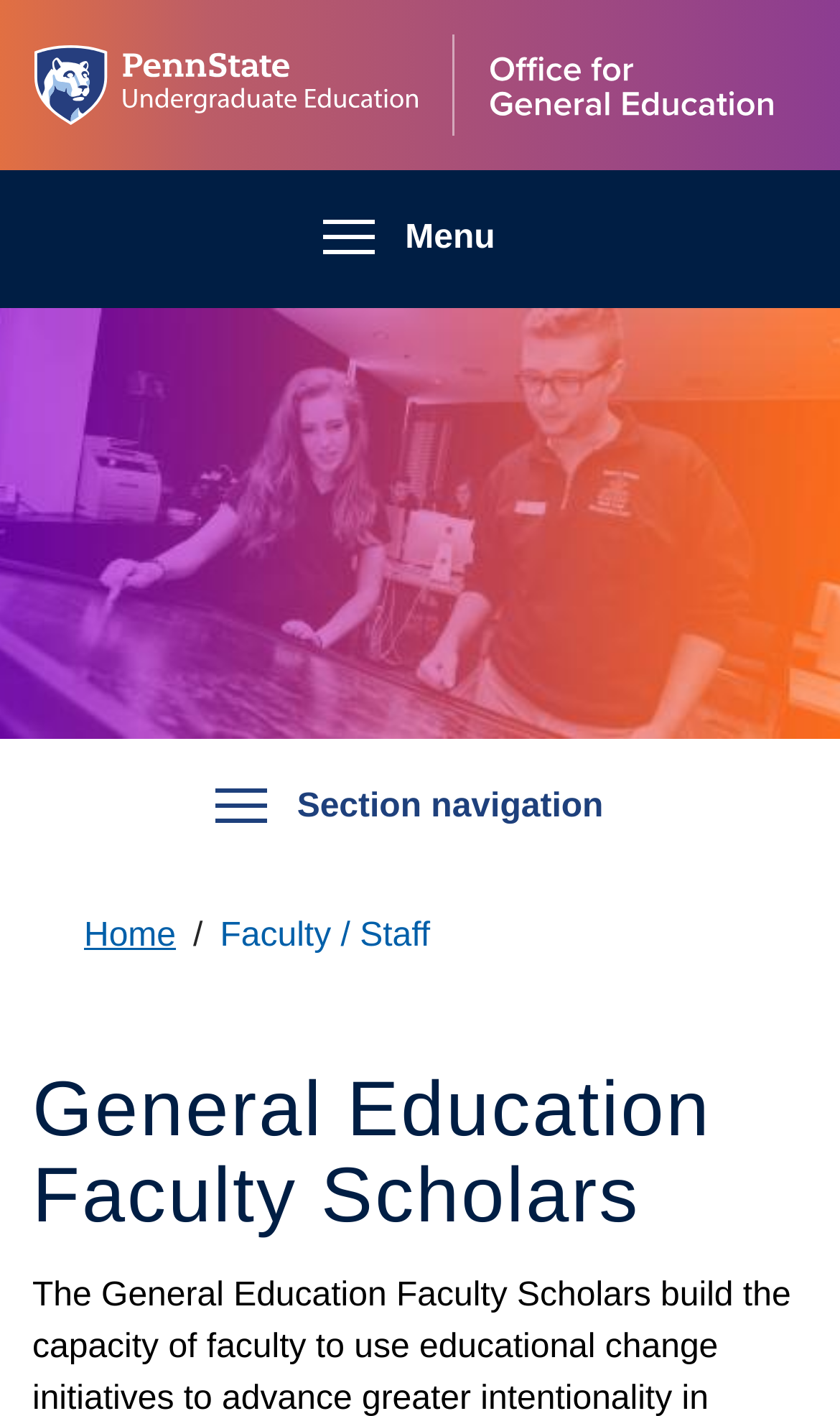Give a one-word or one-phrase response to the question:
How many images are in the site header?

2